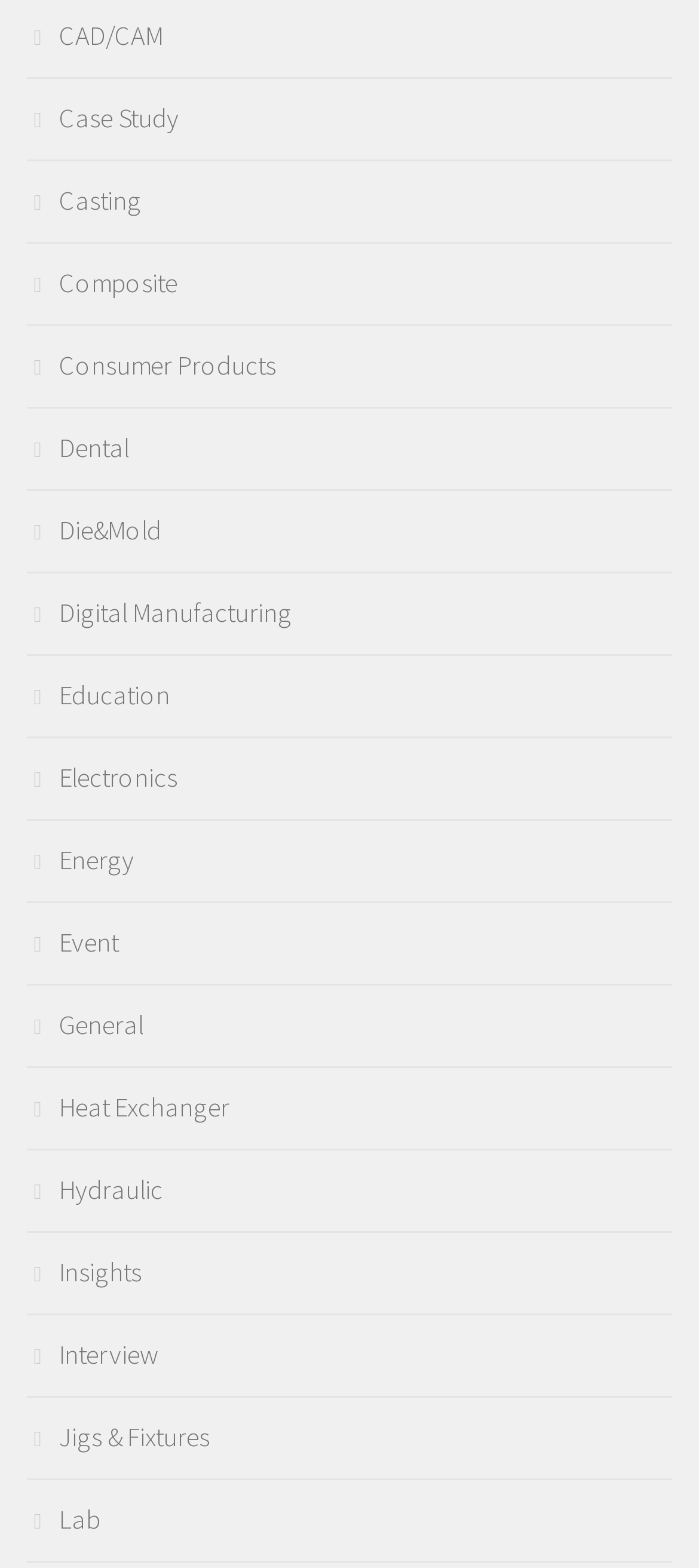Respond to the question below with a single word or phrase:
How many categories are listed on the webpage?

29